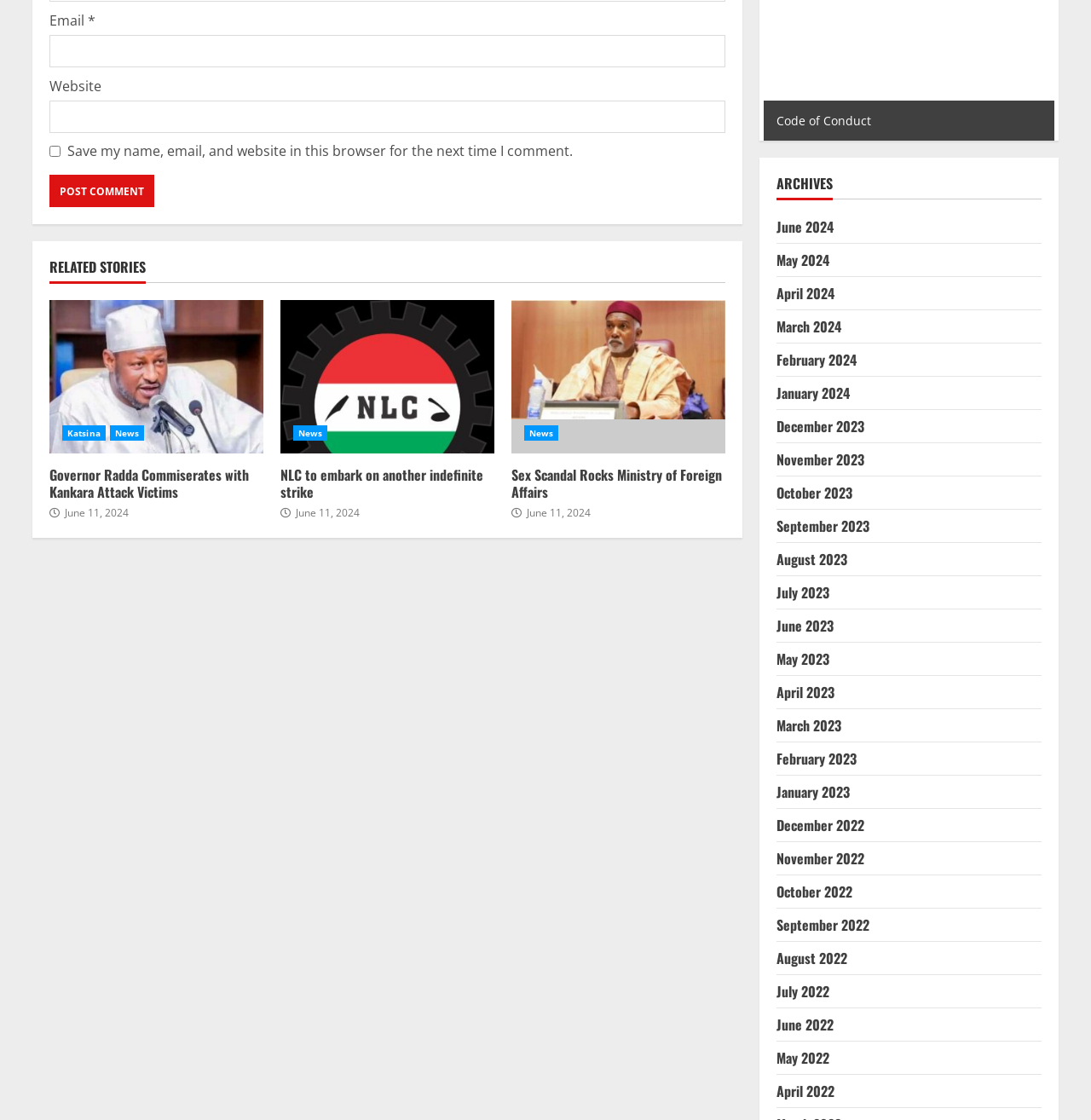Locate the bounding box coordinates of the element I should click to achieve the following instruction: "Enter email address".

[0.045, 0.031, 0.665, 0.06]